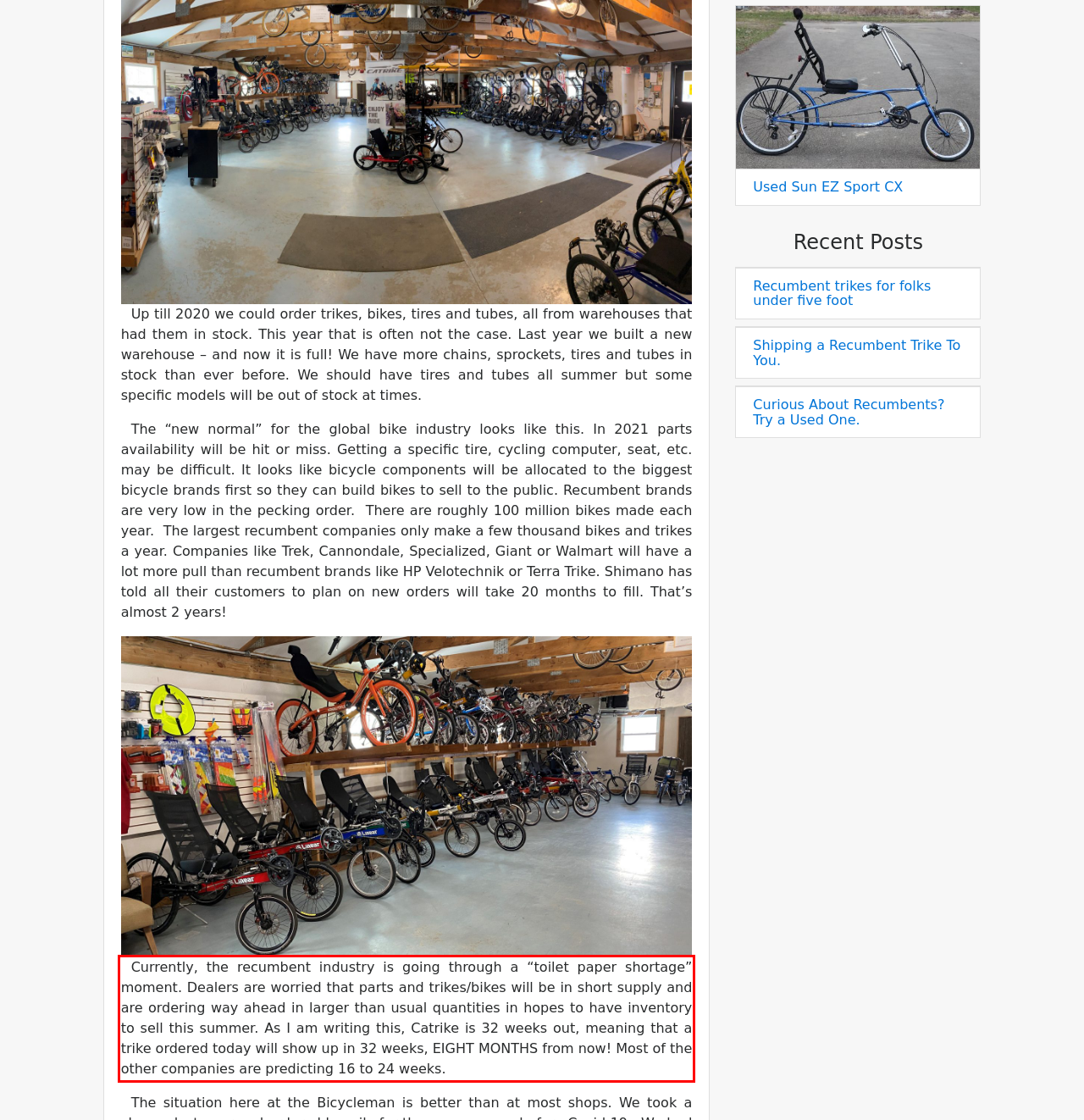Given a screenshot of a webpage, identify the red bounding box and perform OCR to recognize the text within that box.

Currently, the recumbent industry is going through a “toilet paper shortage” moment. Dealers are worried that parts and trikes/bikes will be in short supply and are ordering way ahead in larger than usual quantities in hopes to have inventory to sell this summer. As I am writing this, Catrike is 32 weeks out, meaning that a trike ordered today will show up in 32 weeks, EIGHT MONTHS from now! Most of the other companies are predicting 16 to 24 weeks.